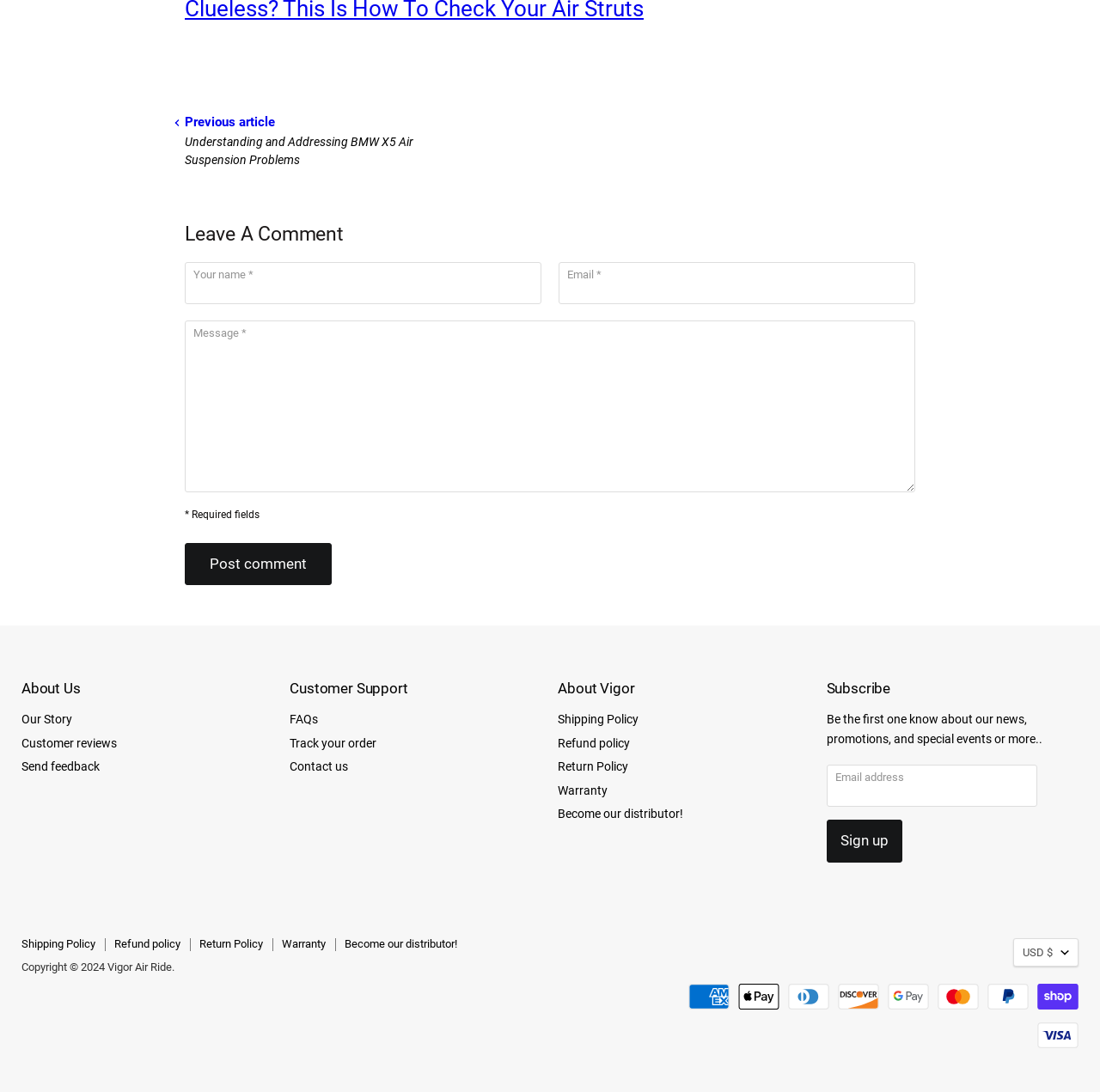Please give a succinct answer using a single word or phrase:
What is the function of the button at the bottom of the page with the text 'Sign up'?

Subscribe to newsletter